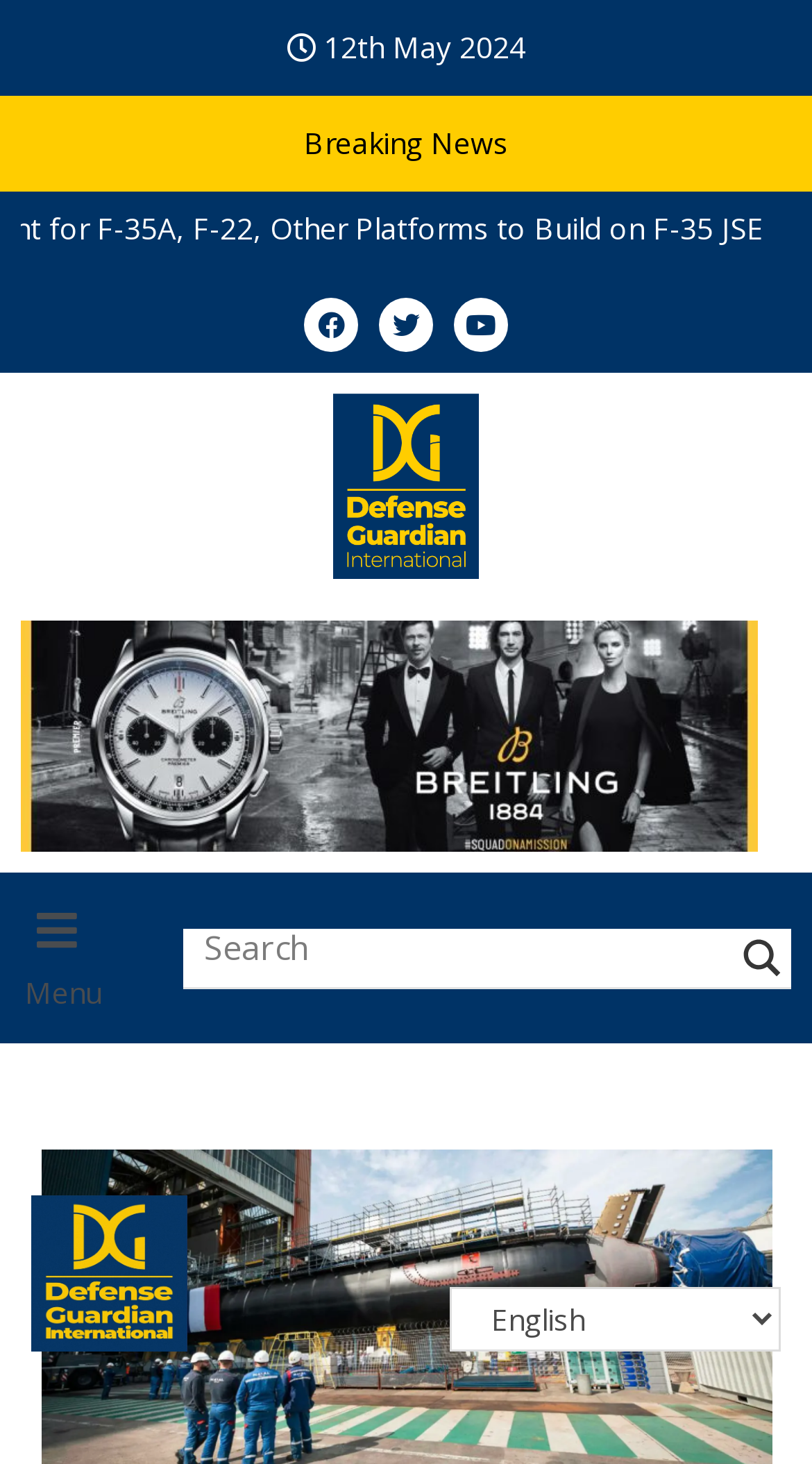Is the search autocomplete input enabled?
Answer the question with a single word or phrase, referring to the image.

No